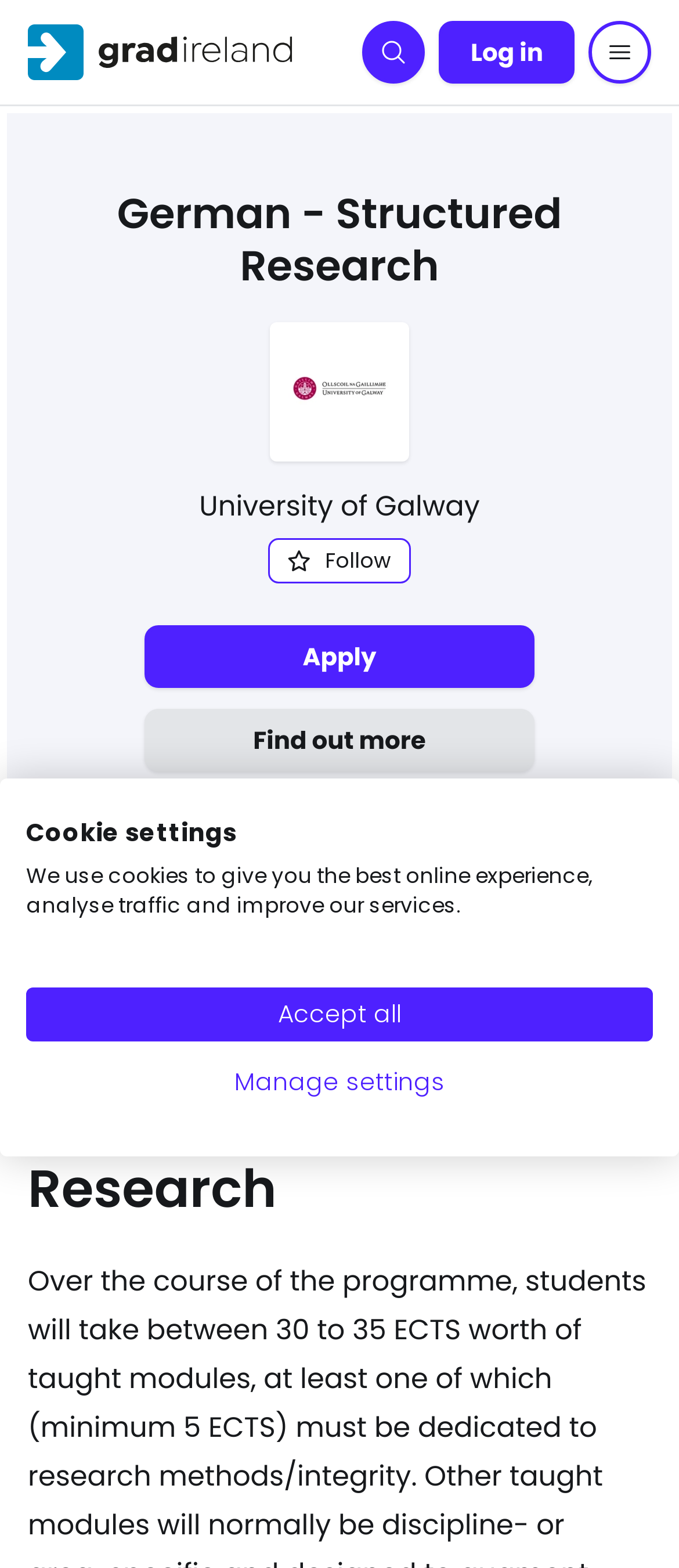Locate the bounding box coordinates of the area where you should click to accomplish the instruction: "Search for something".

[0.534, 0.013, 0.627, 0.053]